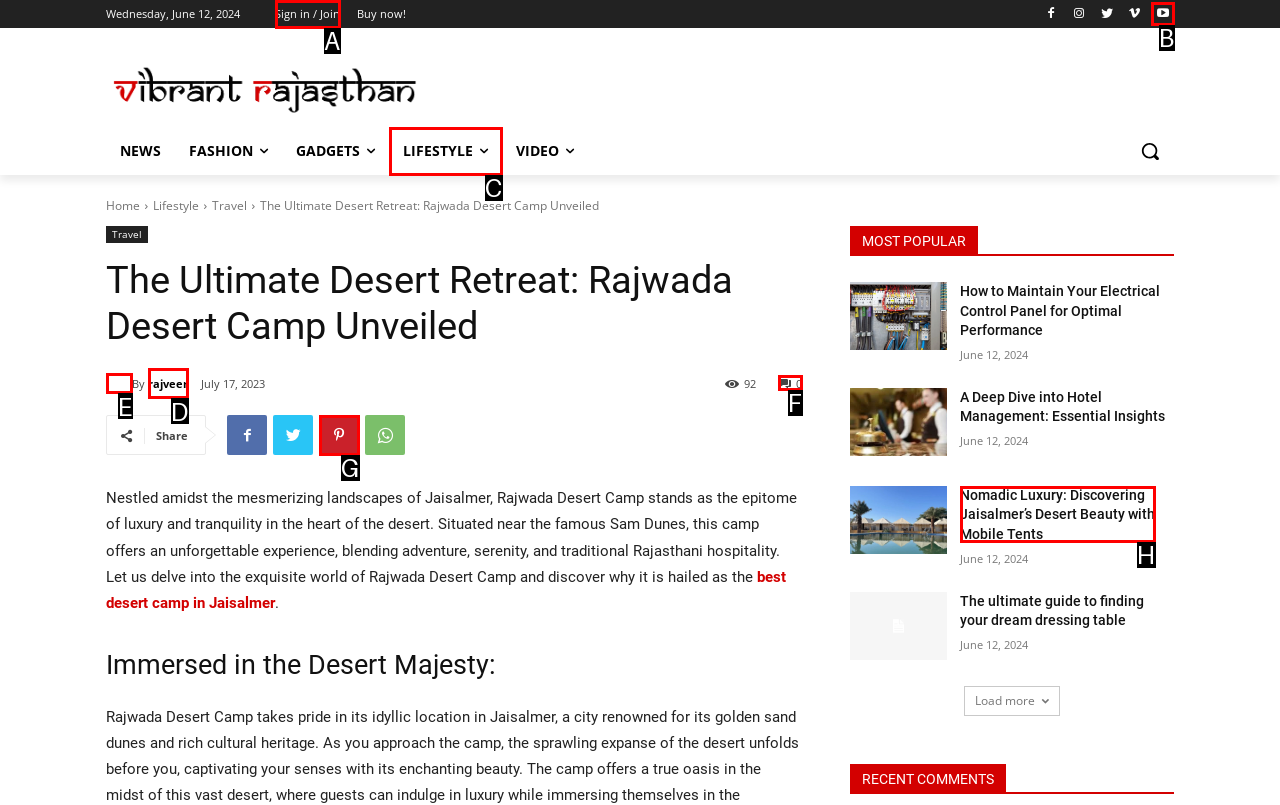Out of the given choices, which letter corresponds to the UI element required to Click the 'Sign in / Join' link? Answer with the letter.

A